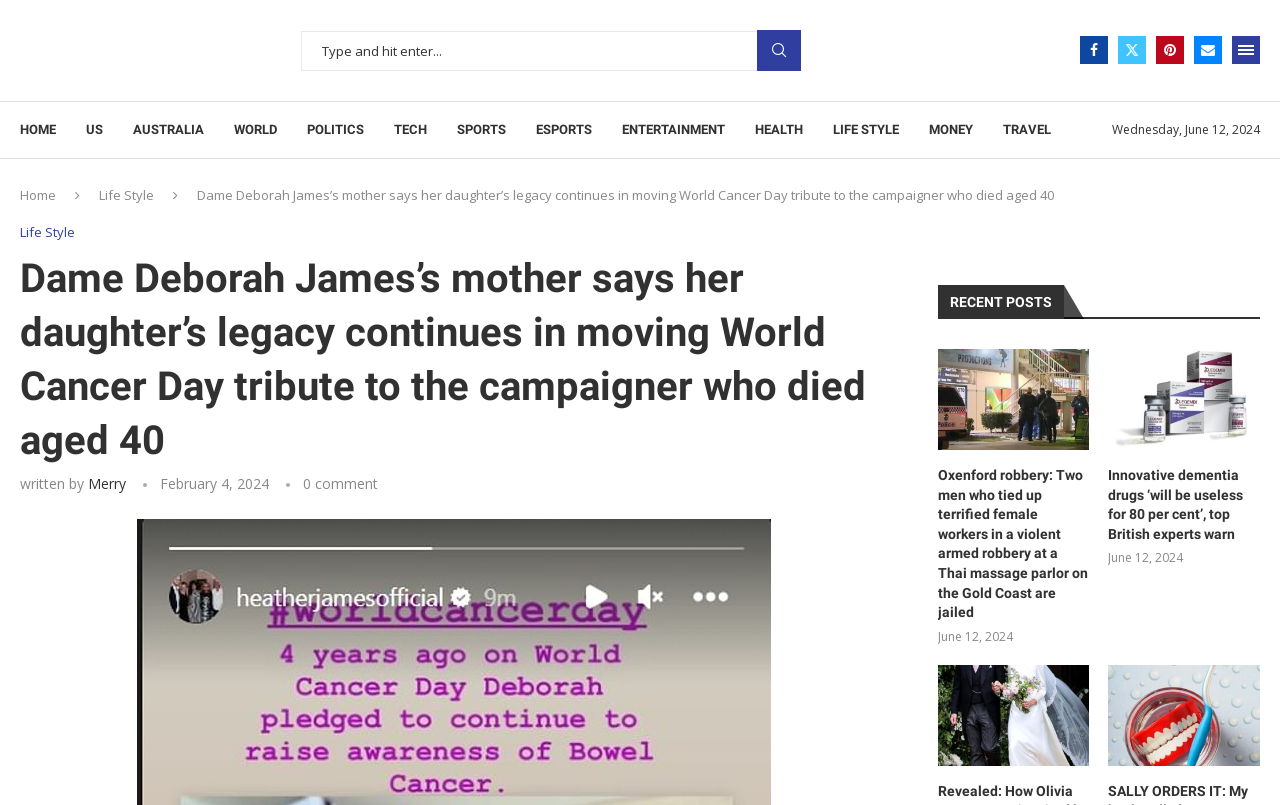Please determine the bounding box coordinates of the section I need to click to accomplish this instruction: "Check recent posts".

[0.733, 0.354, 0.984, 0.396]